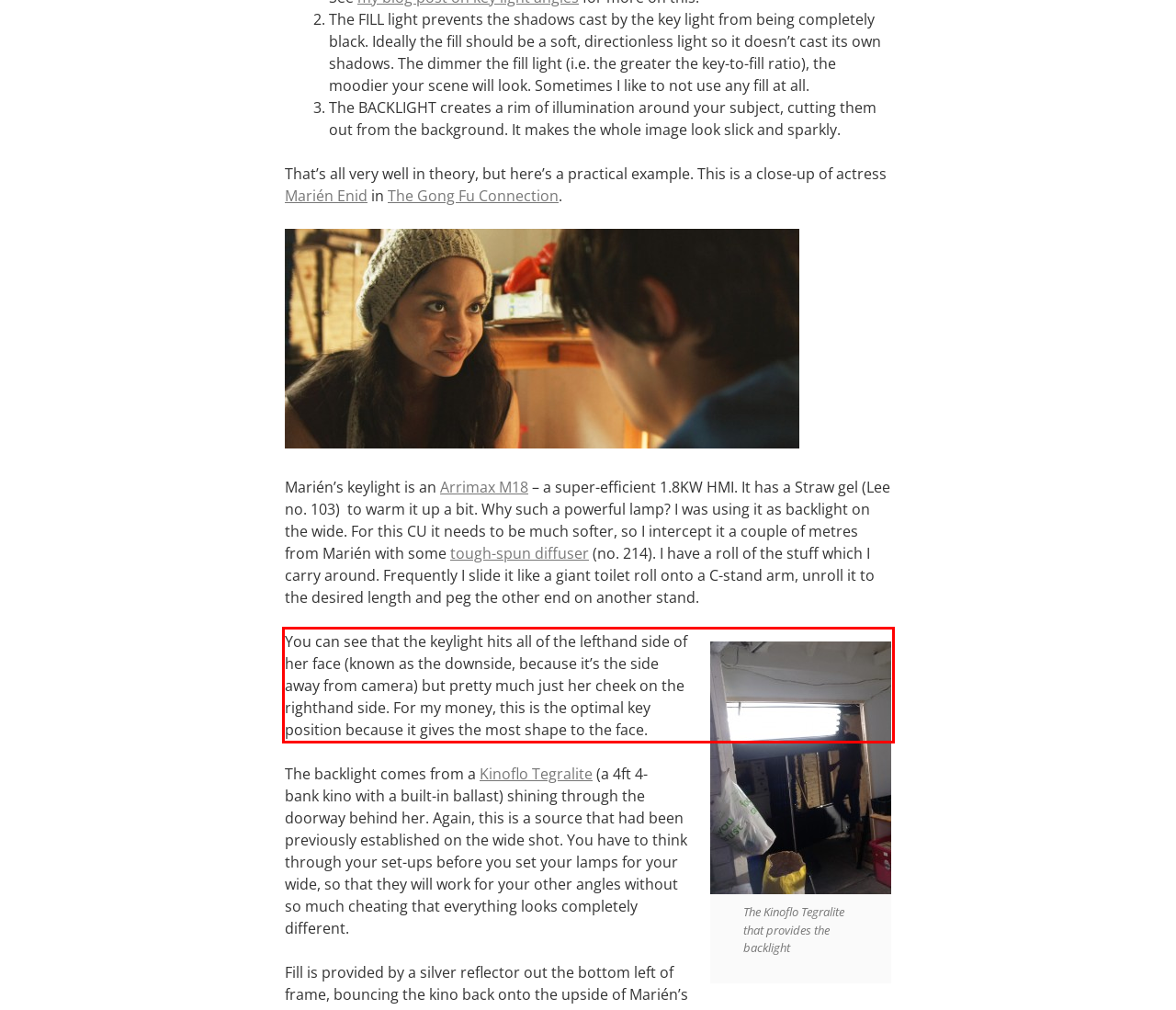Observe the screenshot of the webpage that includes a red rectangle bounding box. Conduct OCR on the content inside this red bounding box and generate the text.

You can see that the keylight hits all of the lefthand side of her face (known as the downside, because it’s the side away from camera) but pretty much just her cheek on the righthand side. For my money, this is the optimal key position because it gives the most shape to the face.